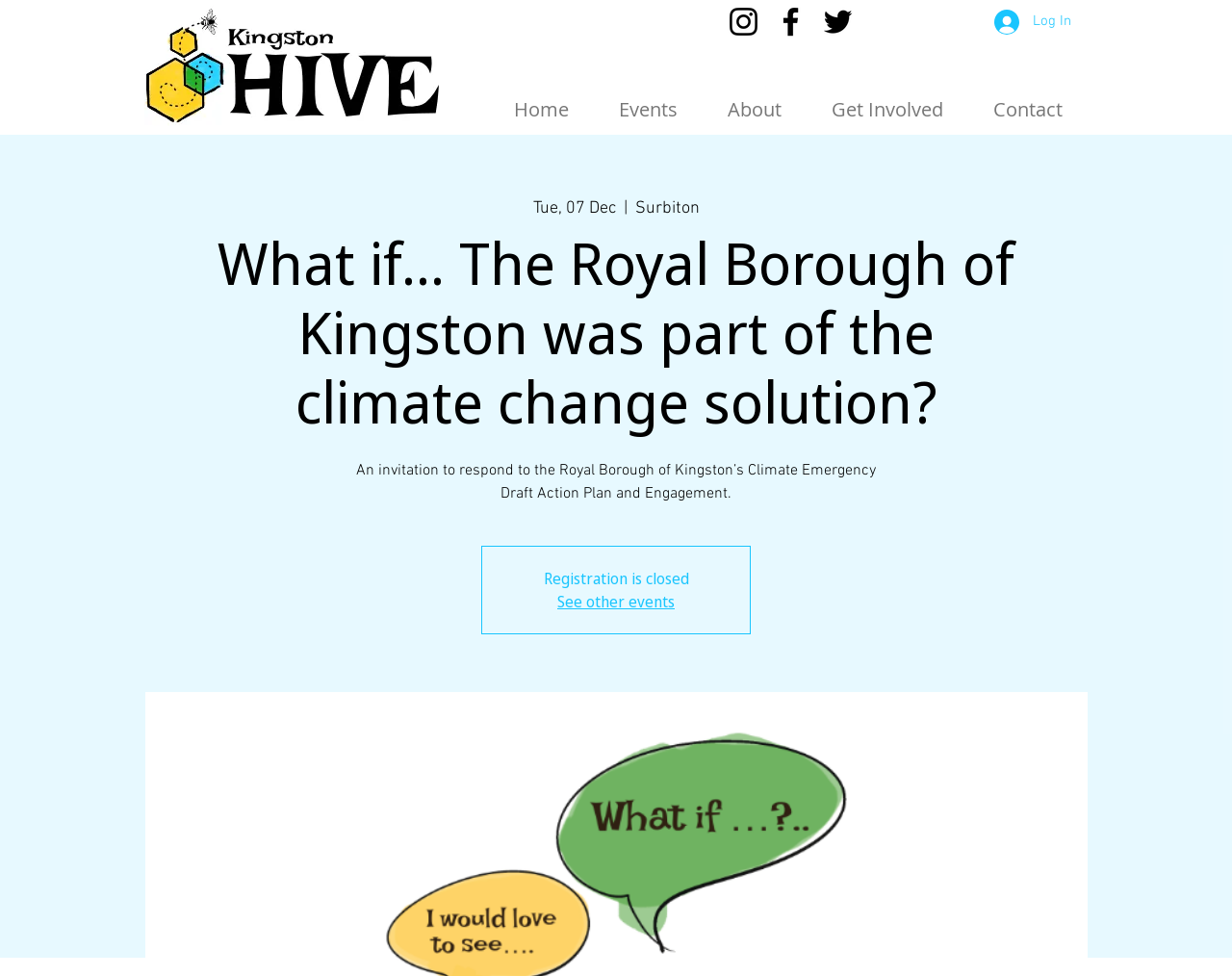Please respond to the question using a single word or phrase:
How many navigation links are there?

5